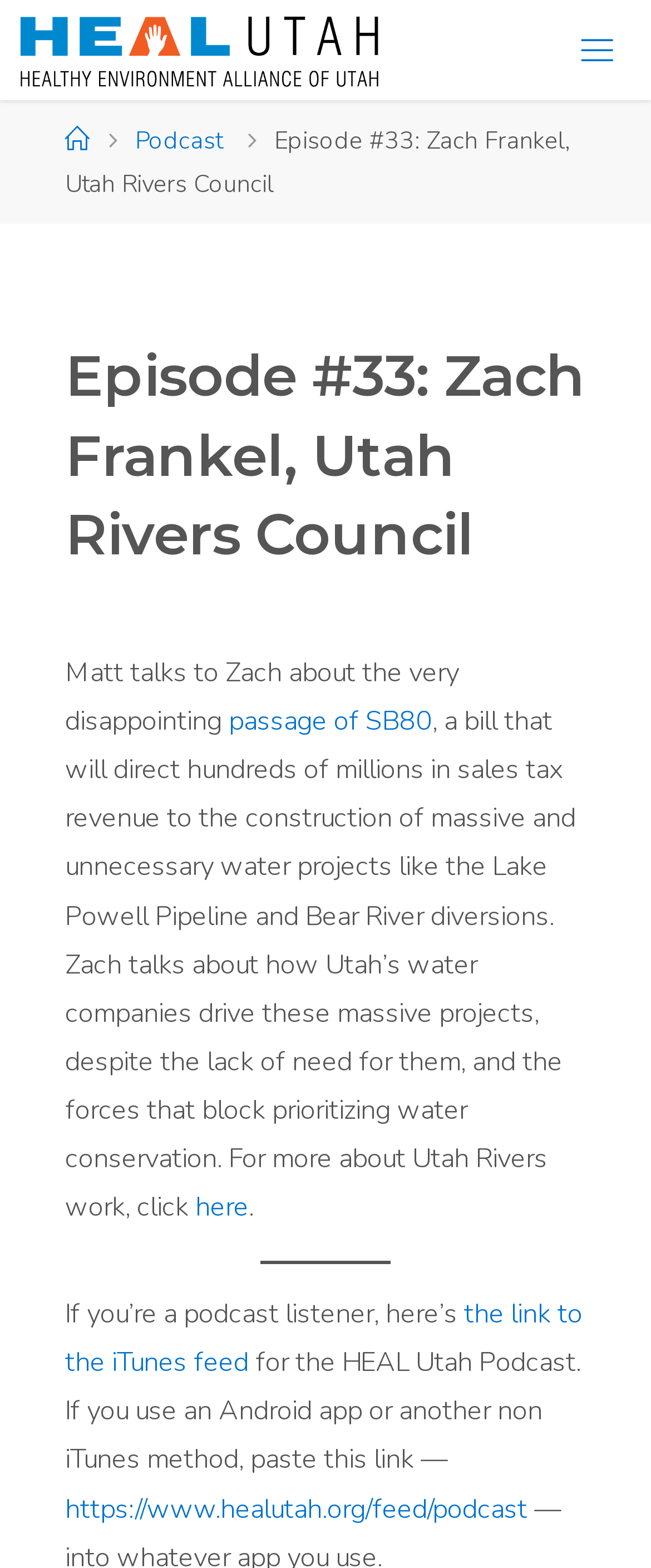Construct a thorough caption encompassing all aspects of the webpage.

This webpage appears to be a podcast episode page, specifically Episode #33: Zach Frankel, Utah Rivers Council - HEAL Utah Podcast. At the top left, there is a link to the HEAL Utah Podcast, accompanied by an image with the same name. 

On the top right, there are three links: '\ue871\xa0', 'Home', and 'Podcast'. Below these links, the title of the episode "Episode #33: Zach Frankel, Utah Rivers Council" is displayed prominently. 

The main content of the page is a summary of the podcast episode, which describes Matt's conversation with Zach about the disappointing passage of SB80, a bill that will direct hundreds of millions in sales tax revenue to the construction of massive and unnecessary water projects. The text also mentions Zach's discussion about how Utah's water companies drive these massive projects and the forces that block prioritizing water conservation. 

There are two links within the summary: "passage of SB80" and "here", which likely provide more information about the topic. 

At the bottom of the page, there are additional links and text related to the podcast, including a link to the iTunes feed and a link to the podcast feed for non-iTunes users.